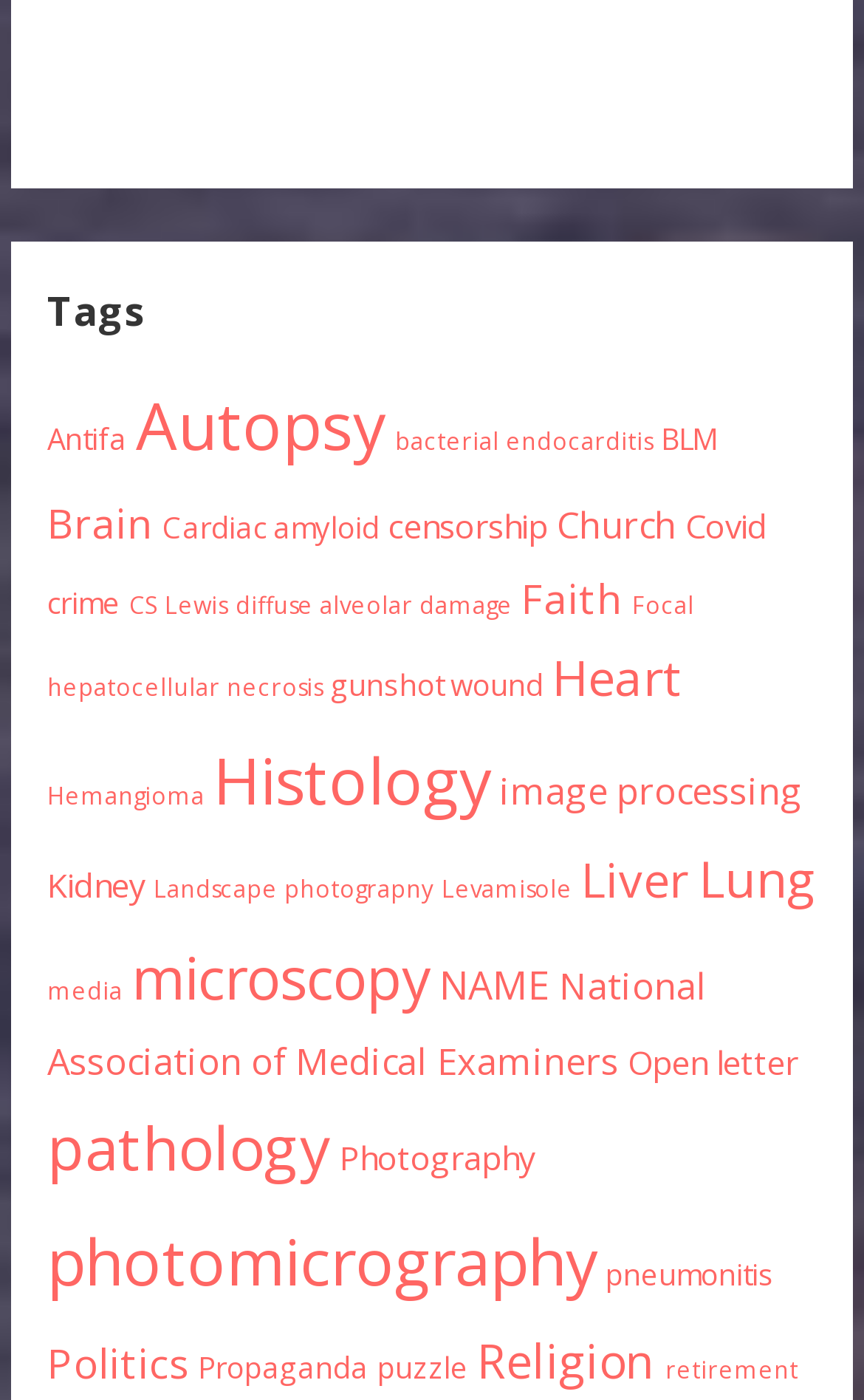What is the tag with the fewest items?
Please provide a single word or phrase as your answer based on the image.

retirement